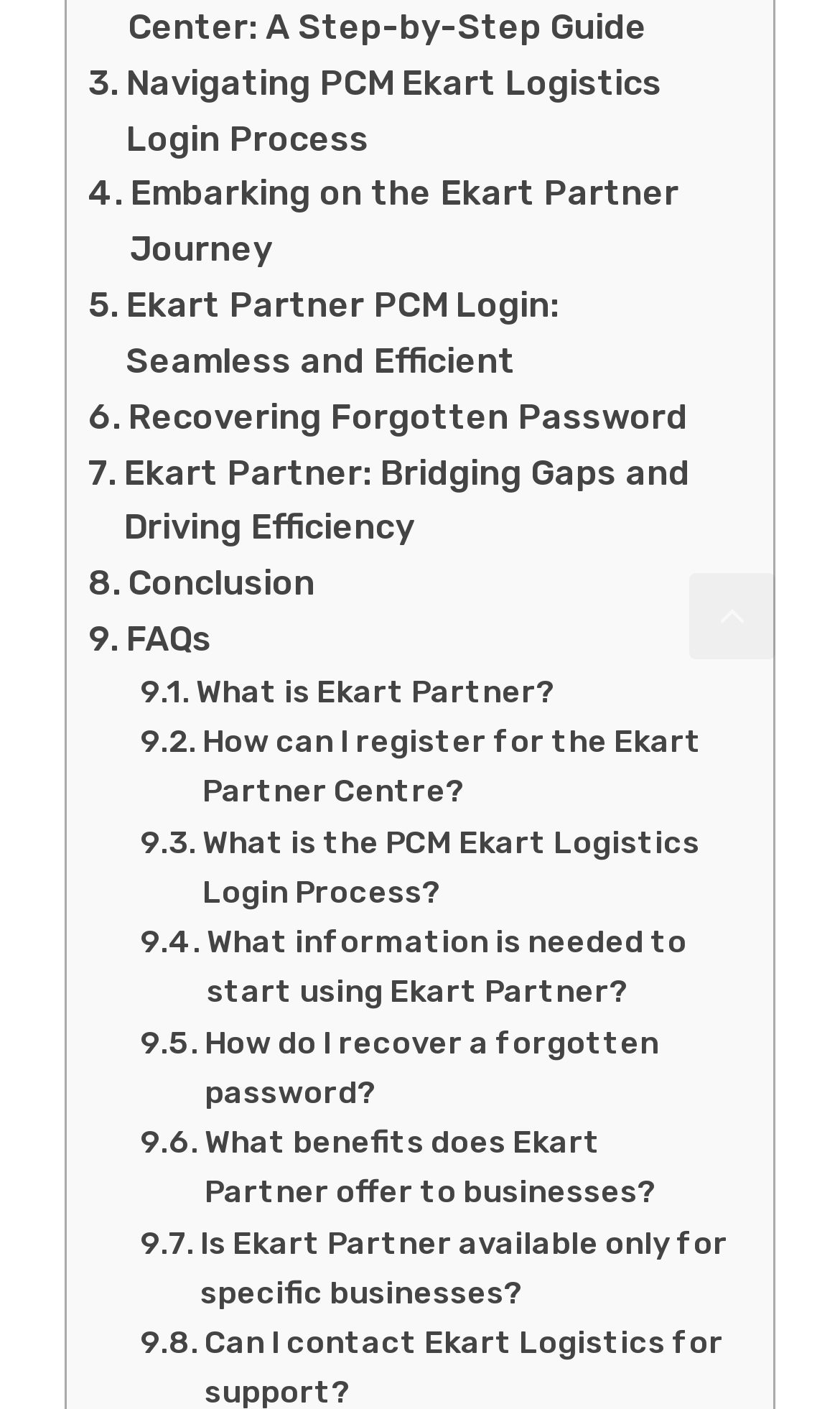What benefits does Ekart Partner offer?
Look at the image and answer the question with a single word or phrase.

Efficiency and benefits